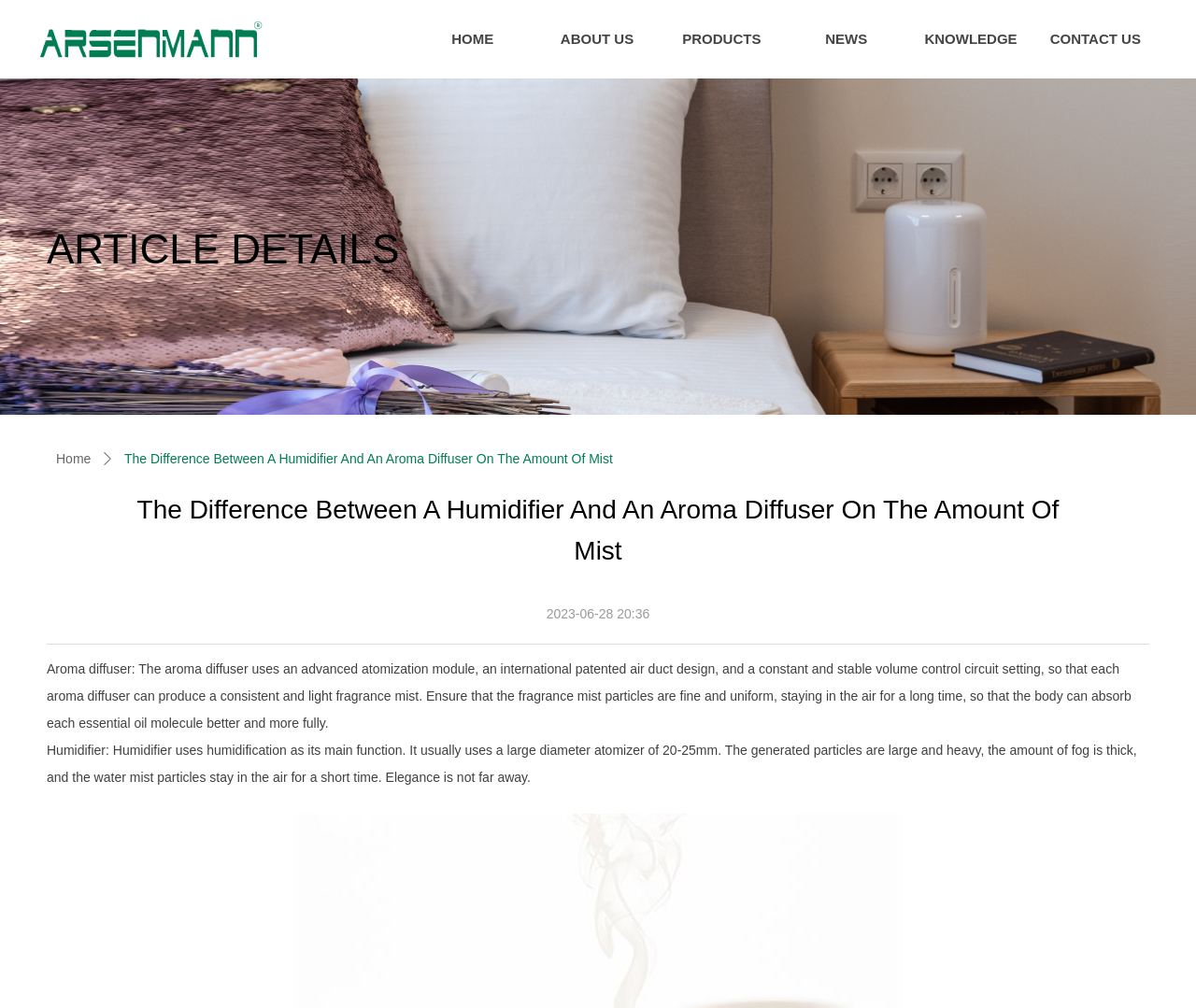Identify the first-level heading on the webpage and generate its text content.

The Difference Between A Humidifier And An Aroma Diffuser On The Amount Of Mist